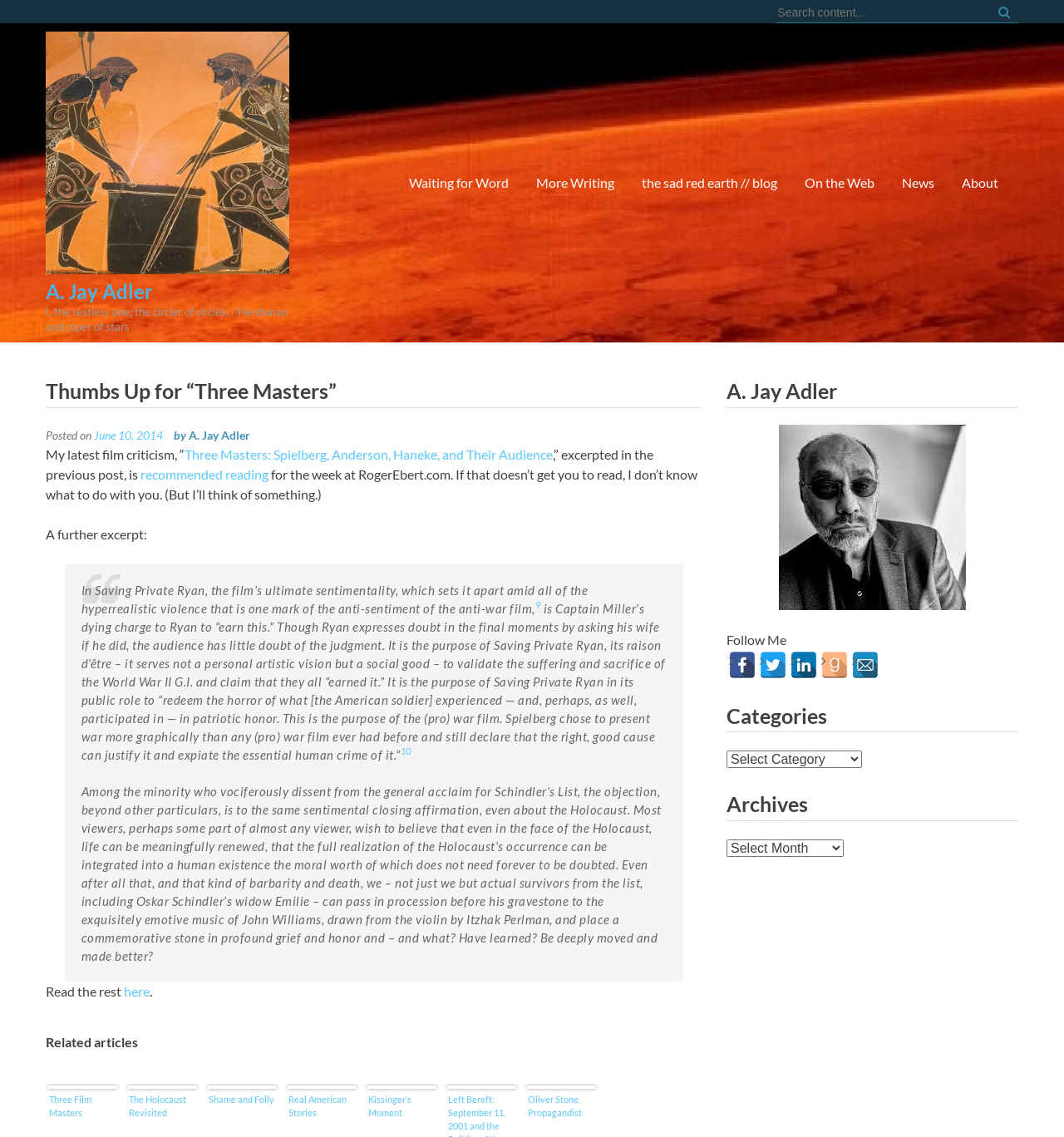Extract the main title from the webpage and generate its text.

A. Jay Adler